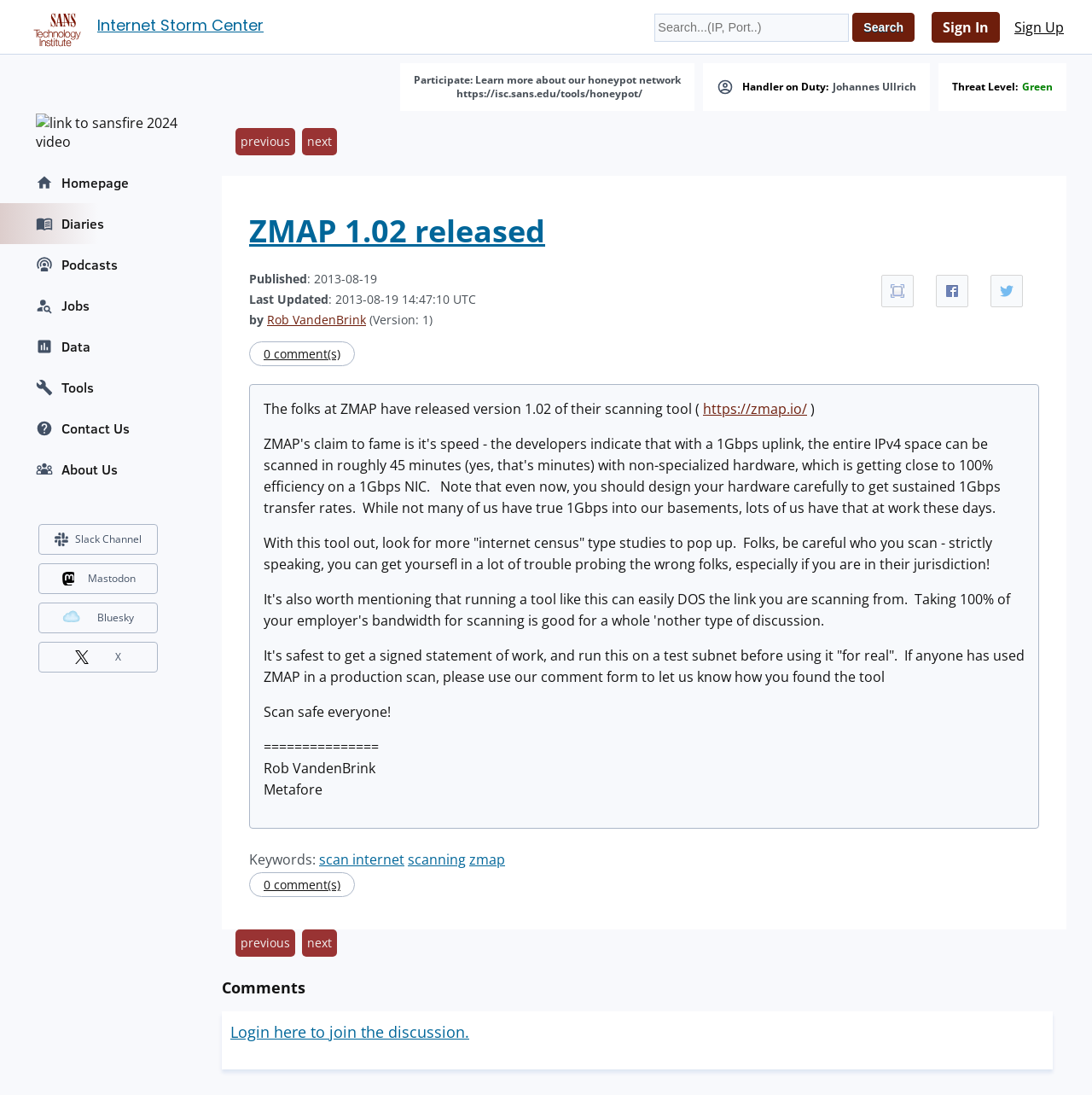Highlight the bounding box coordinates of the element that should be clicked to carry out the following instruction: "Learn about digital x-rays". The coordinates must be given as four float numbers ranging from 0 to 1, i.e., [left, top, right, bottom].

None